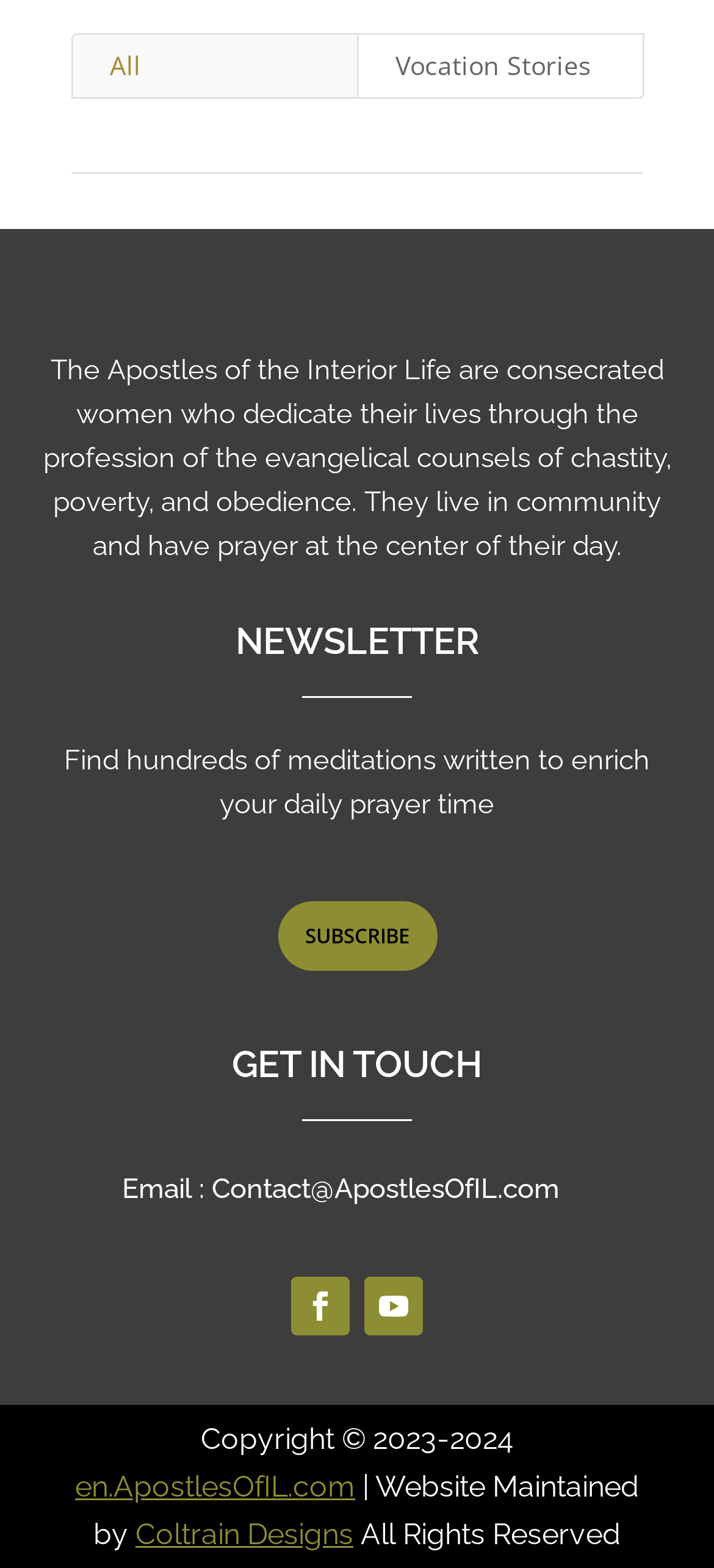Using the information in the image, could you please answer the following question in detail:
What is the focus of the meditations on this website?

The StaticText element with the description 'Find hundreds of meditations written to enrich your daily prayer time' implies that the meditations on this website are focused on enriching daily prayer time.